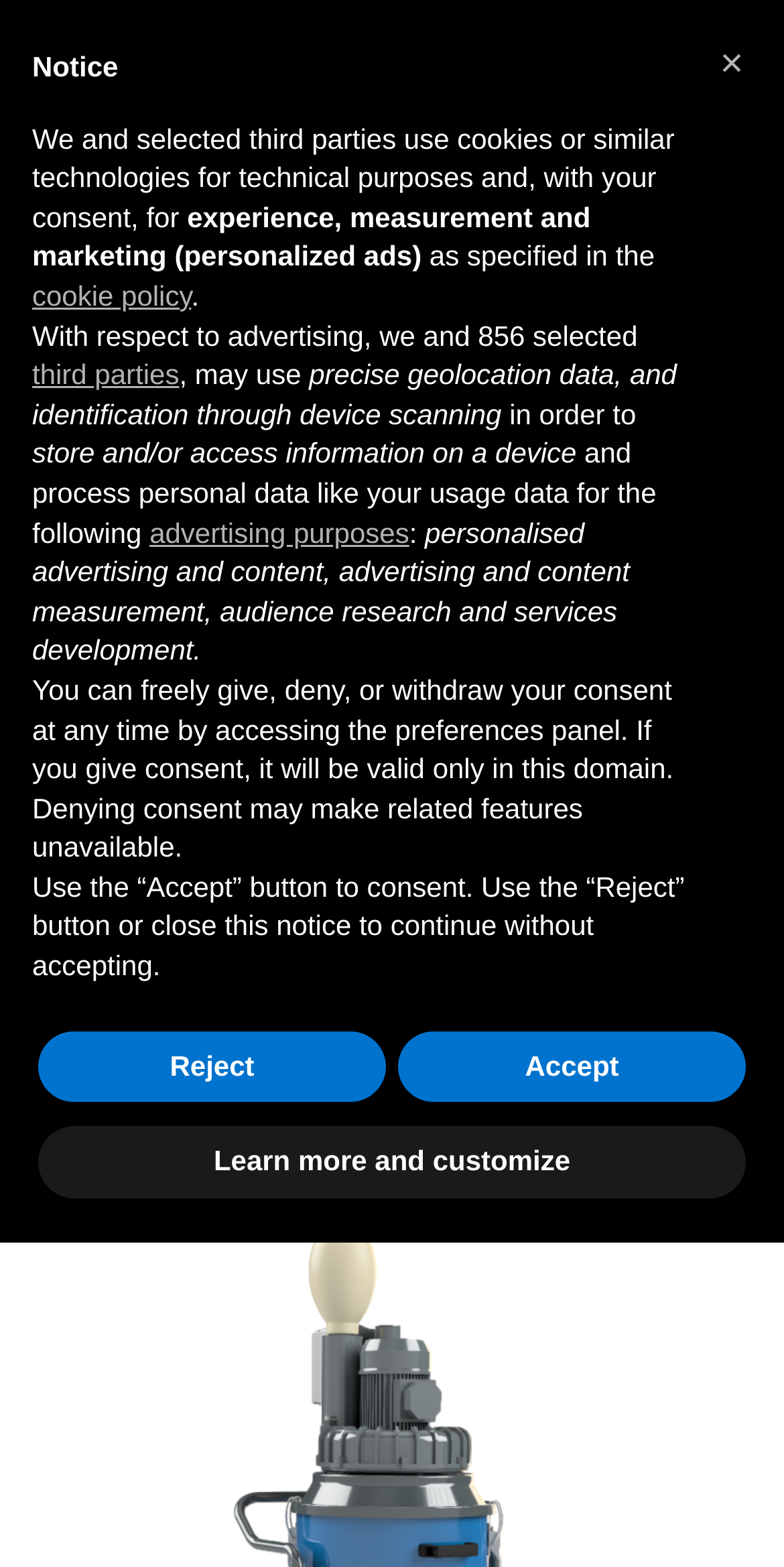Explain the webpage's design and content in an elaborate manner.

This webpage is about a compact industrial vacuum cleaner, specifically the W2 Infini T model, which is equipped with a three-phase side channel blower for continuous work in industries such as chemical-pharmaceutical, food, and molitory.

At the top of the page, there are several links, including "CONTACTS", "NEWS", "ABOUT US", and a language selection option "EN". On the left side, there is a logo of "Du-Puy" with an image and a link to the "Home" page. Below the logo, there are links to "Industrial Vacuum Cleaners" and "Three phase industrial vacuum cleaners".

The main content of the page is a heading that describes the W2 Infini T industrial vacuum cleaner, followed by a static text that provides more details about the product. 

On the bottom of the page, there is a notice dialog box that informs users about the use of cookies and personalized ads. The notice provides detailed information about the types of data collected and how they are used. There are three buttons at the bottom of the notice: "Learn more and customize", "Reject", and "Accept", which allow users to manage their consent for data collection.

Overall, the webpage is focused on providing information about the W2 Infini T industrial vacuum cleaner and its features, while also complying with data protection regulations by informing users about the use of cookies and personalized ads.